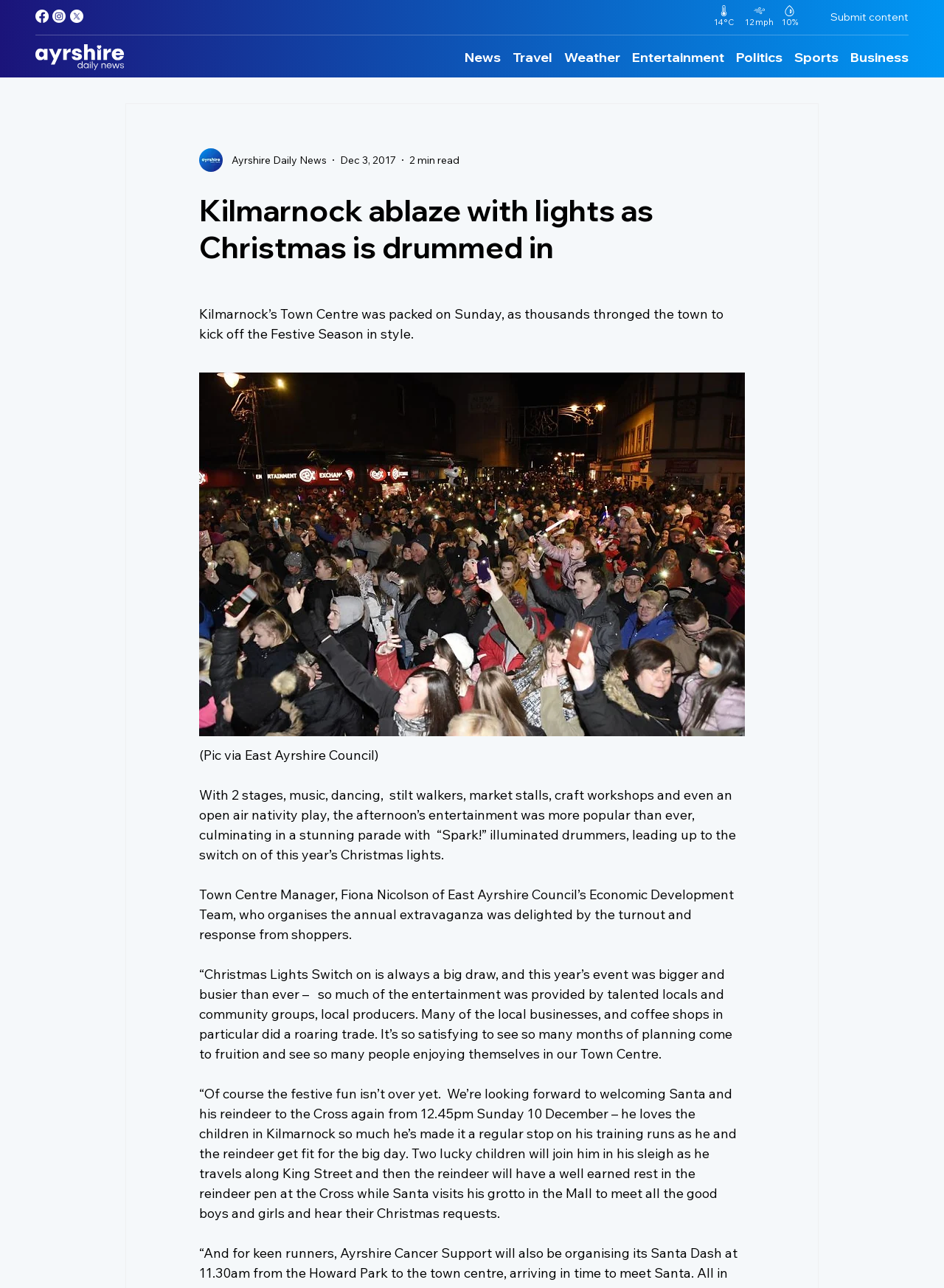What is the name of the town centre manager?
Provide an in-depth and detailed explanation in response to the question.

I found the name of the town centre manager by reading the static text element located at [0.211, 0.688, 0.78, 0.732] which mentions Fiona Nicolson as the Town Centre Manager of East Ayrshire Council’s Economic Development Team.